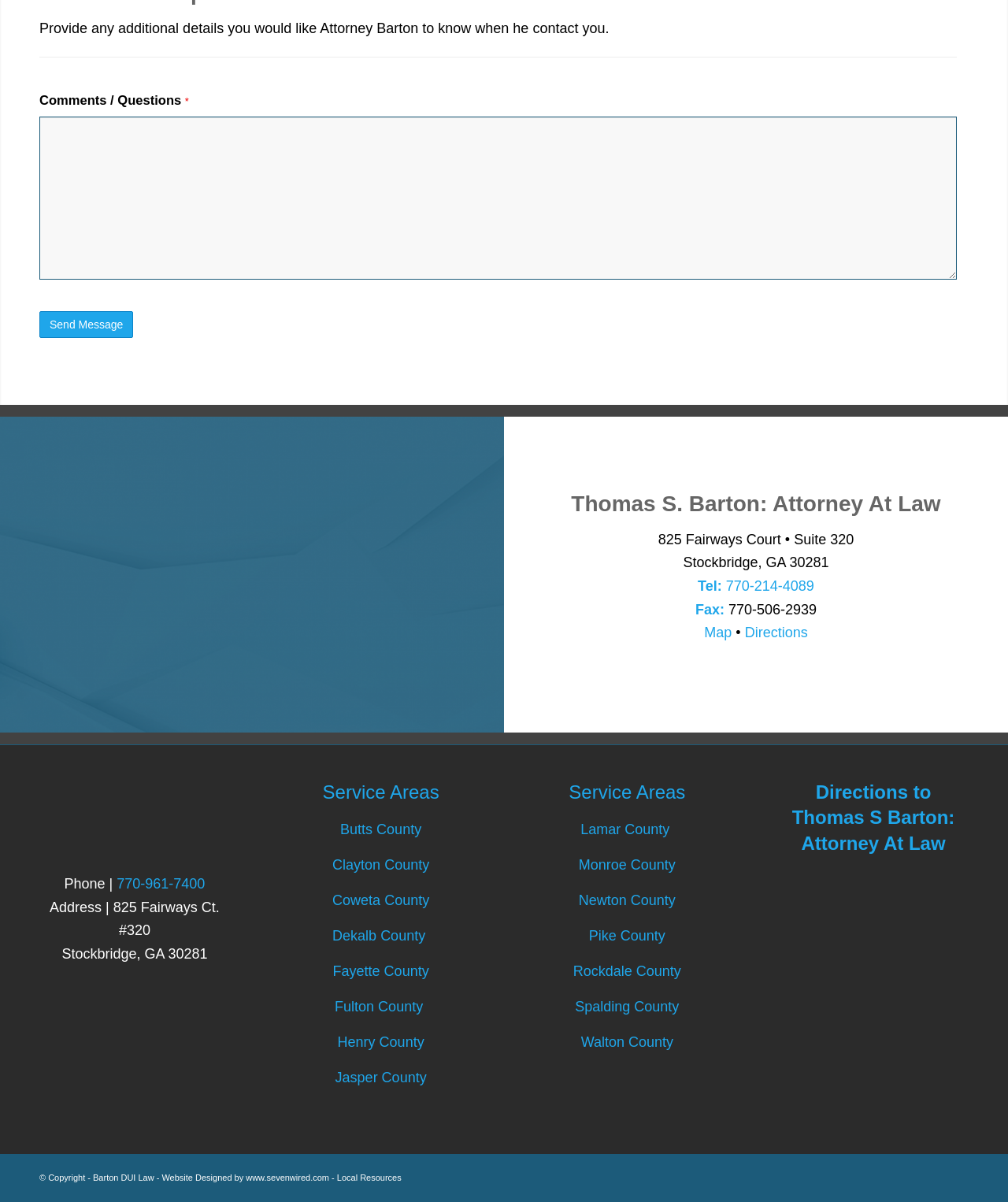Please provide the bounding box coordinates in the format (top-left x, top-left y, bottom-right x, bottom-right y). Remember, all values are floating point numbers between 0 and 1. What is the bounding box coordinate of the region described as: name="fld_7908577" value="Send Message"

[0.039, 0.259, 0.132, 0.281]